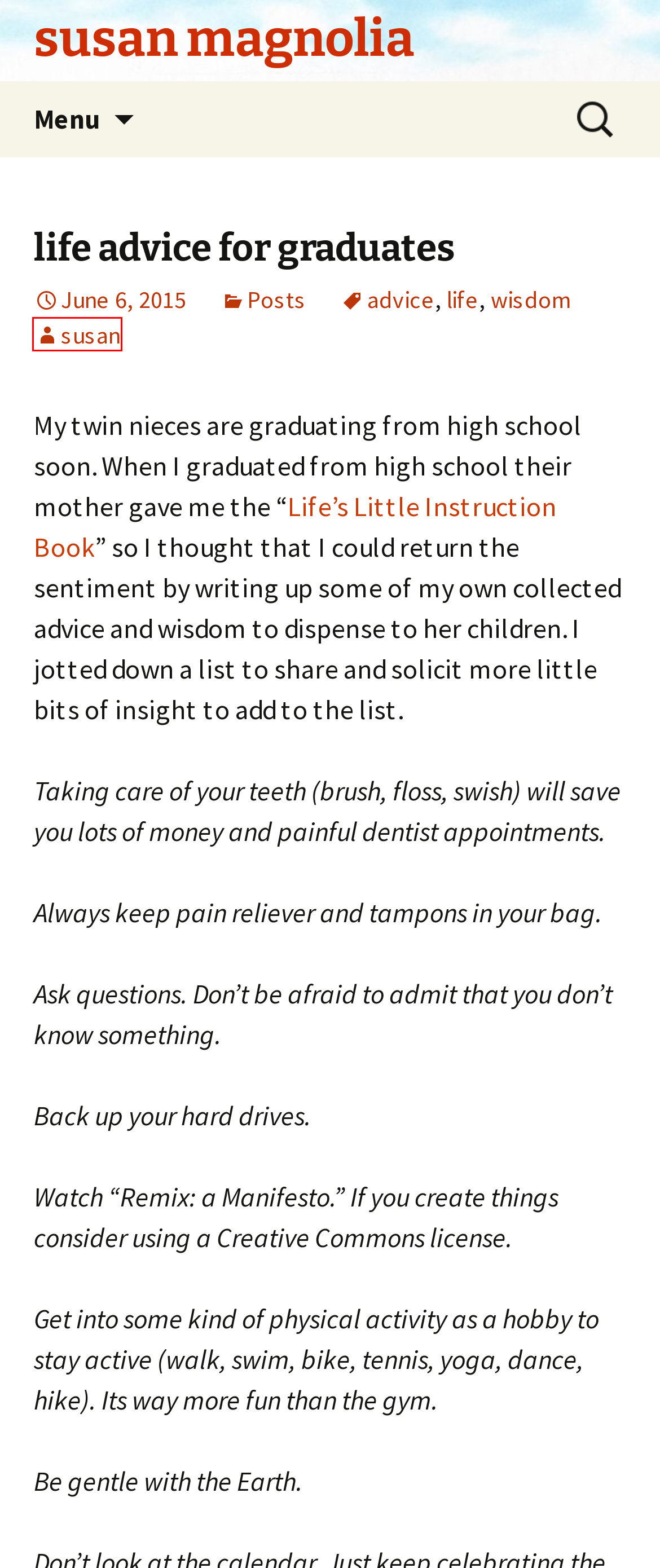You are provided with a screenshot of a webpage that includes a red rectangle bounding box. Please choose the most appropriate webpage description that matches the new webpage after clicking the element within the red bounding box. Here are the candidates:
A. advice | susan magnolia
B. Clover and her uncle Justin | susan magnolia
C. Blog Tool, Publishing Platform, and CMS – WordPress.org
D. susan magnolia
E. susan | susan magnolia
F. wisdom | susan magnolia
G. life | susan magnolia
H. Posts | susan magnolia

E